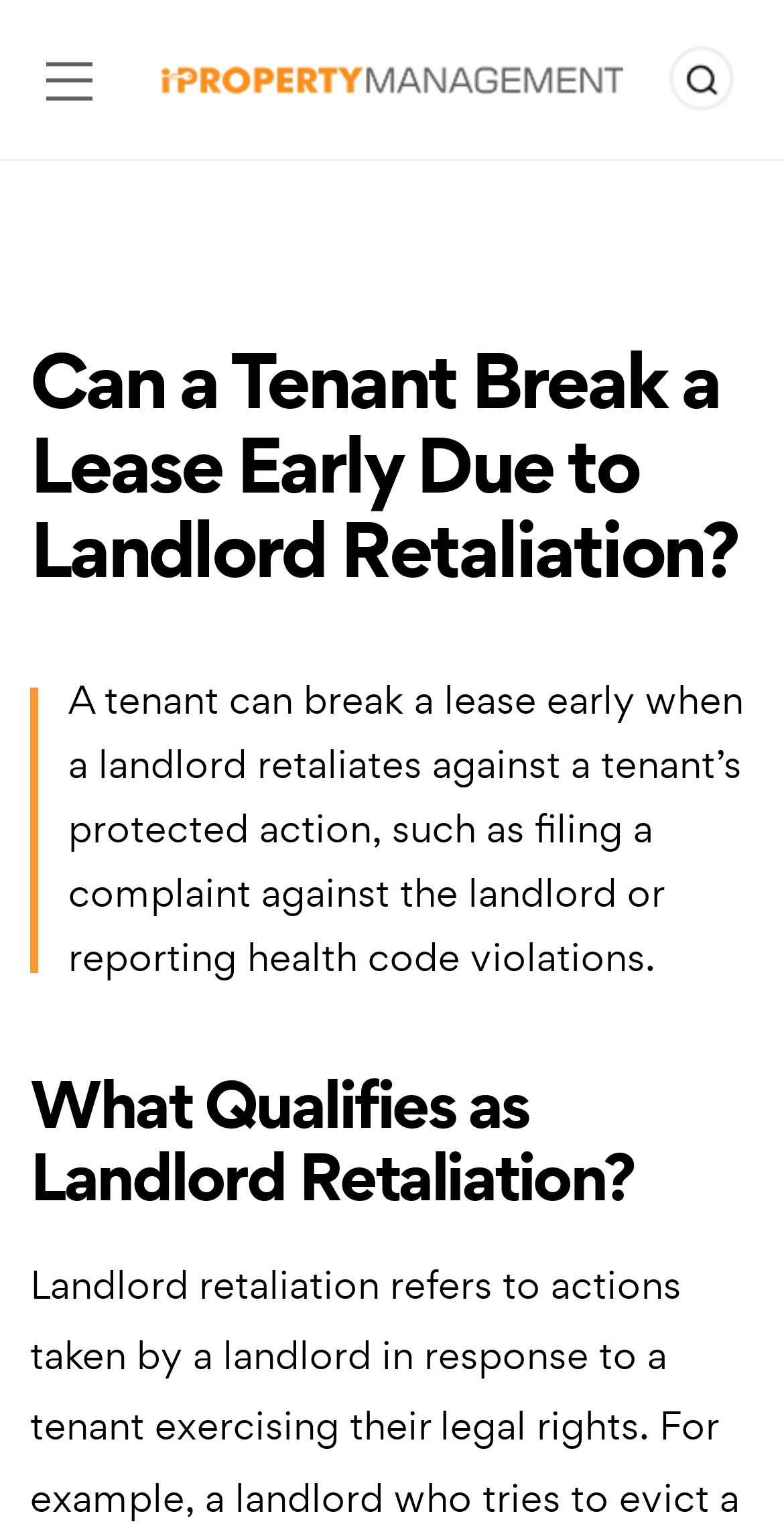What is the topic of the webpage's main content?
Please give a detailed and elaborate answer to the question.

The webpage's main content is divided into sections, and the first section has a heading that asks 'Can a Tenant Break a Lease Early Due to Landlord Retaliation?'. The content below this heading discusses the topic of landlord retaliation and its implications on tenants.